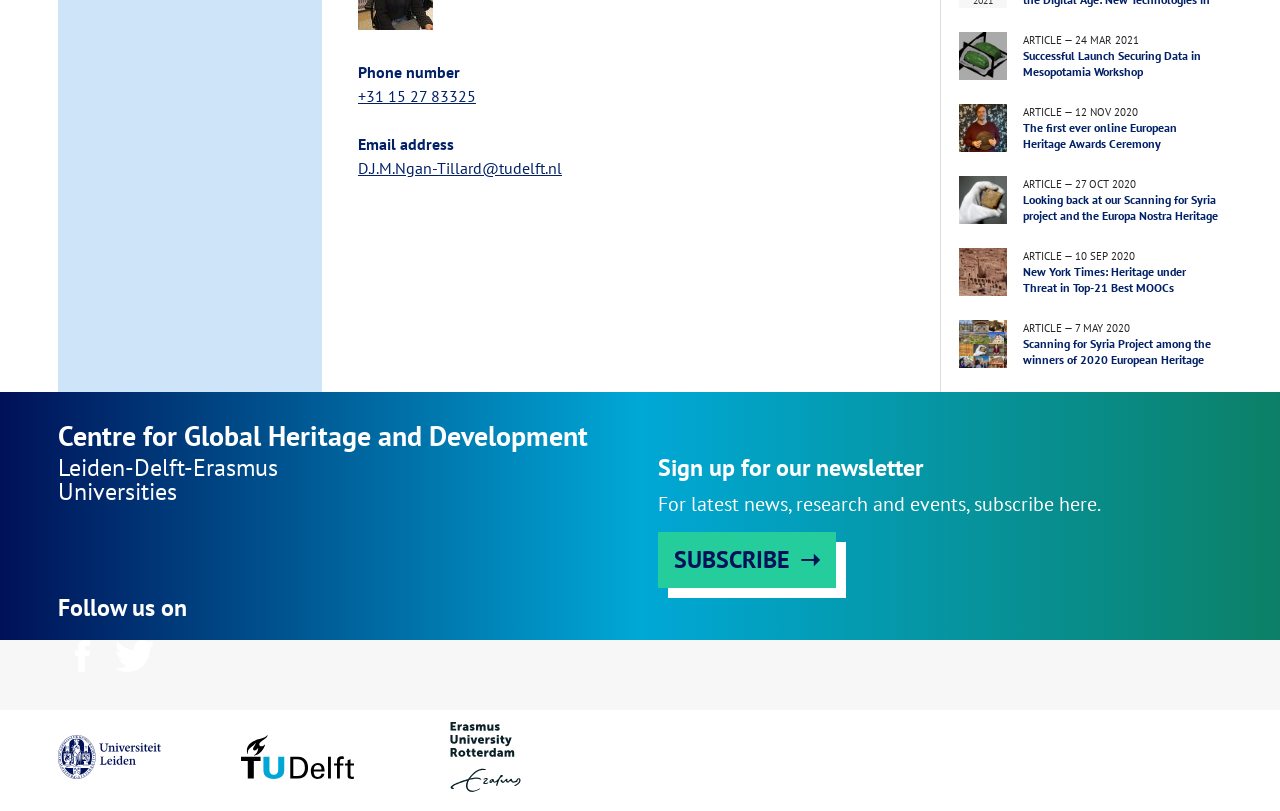Bounding box coordinates are to be given in the format (top-left x, top-left y, bottom-right x, bottom-right y). All values must be floating point numbers between 0 and 1. Provide the bounding box coordinate for the UI element described as: alt="Logo of Erasmus University Rotterdam"

[0.339, 0.89, 0.42, 0.984]